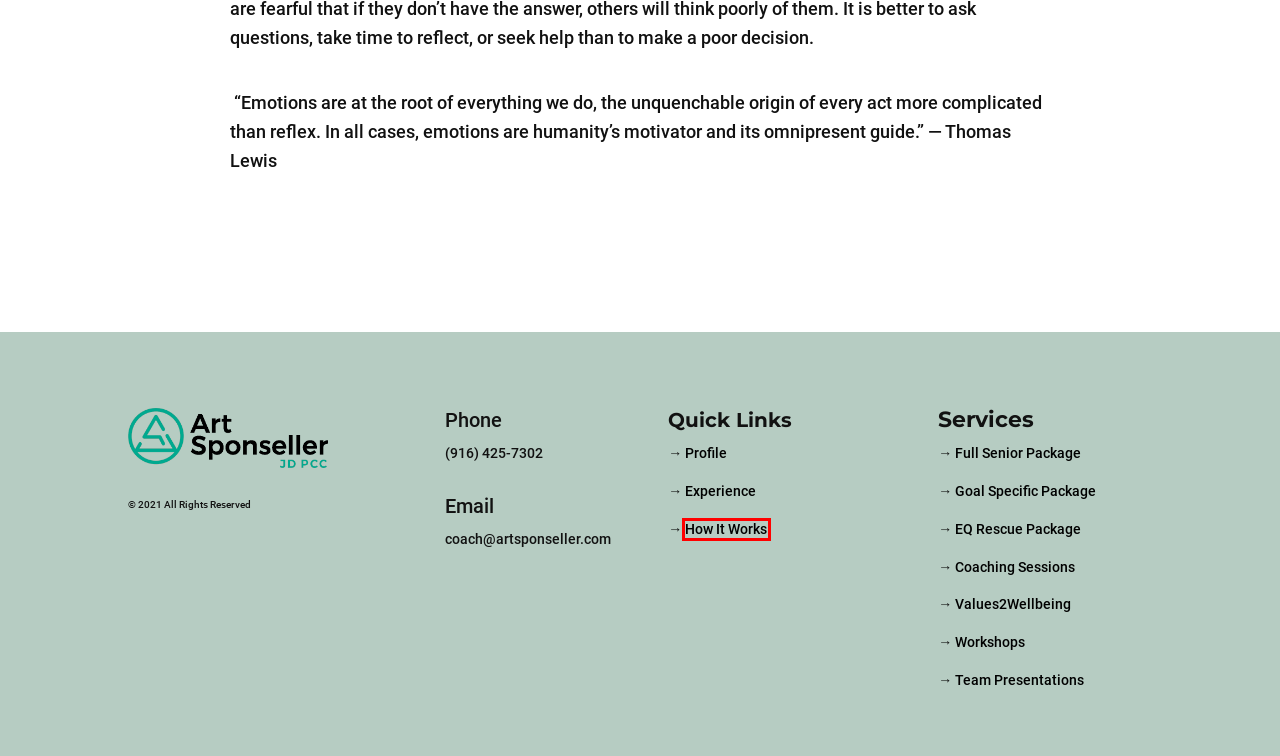You have a screenshot of a webpage with a red rectangle bounding box around an element. Identify the best matching webpage description for the new page that appears after clicking the element in the bounding box. The descriptions are:
A. Shame | Art Sponseller, JD PCC
B. Services | Art Sponseller, JD PCC
C. Free Chemistry Call | Art Sponseller, JD PCC
D. How It Works | Art Sponseller, JD PCC
E. Anger | Art Sponseller, JD PCC
F. Experience | Art Sponseller, JD PCC
G. Sadness | Art Sponseller, JD PCC
H. Art Sponseller, JD PCC | Executive Coaching

D